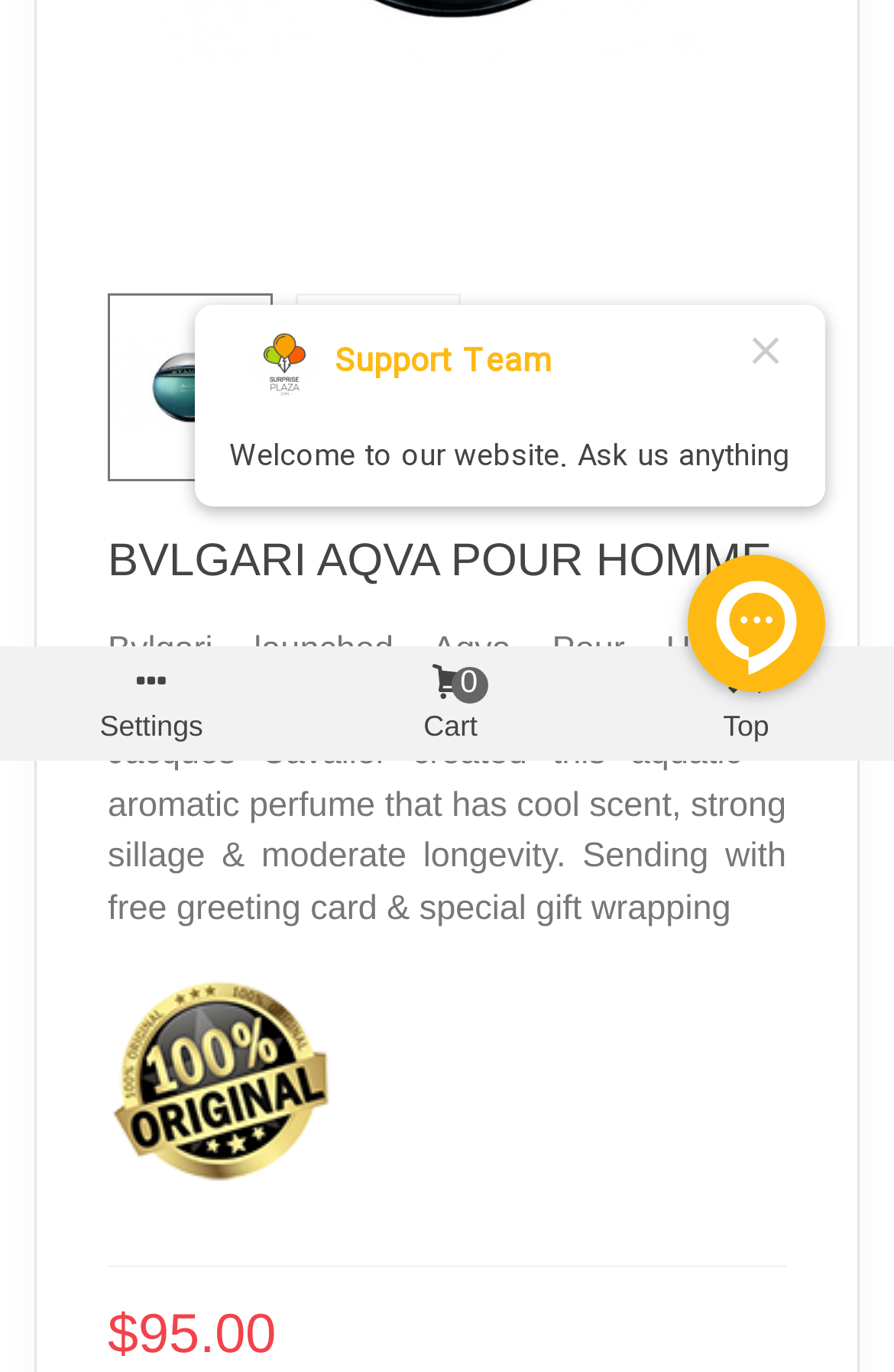For the element described, predict the bounding box coordinates as (top-left x, top-left y, bottom-right x, bottom-right y). All values should be between 0 and 1. Element description: Top

[0.669, 0.471, 1.0, 0.555]